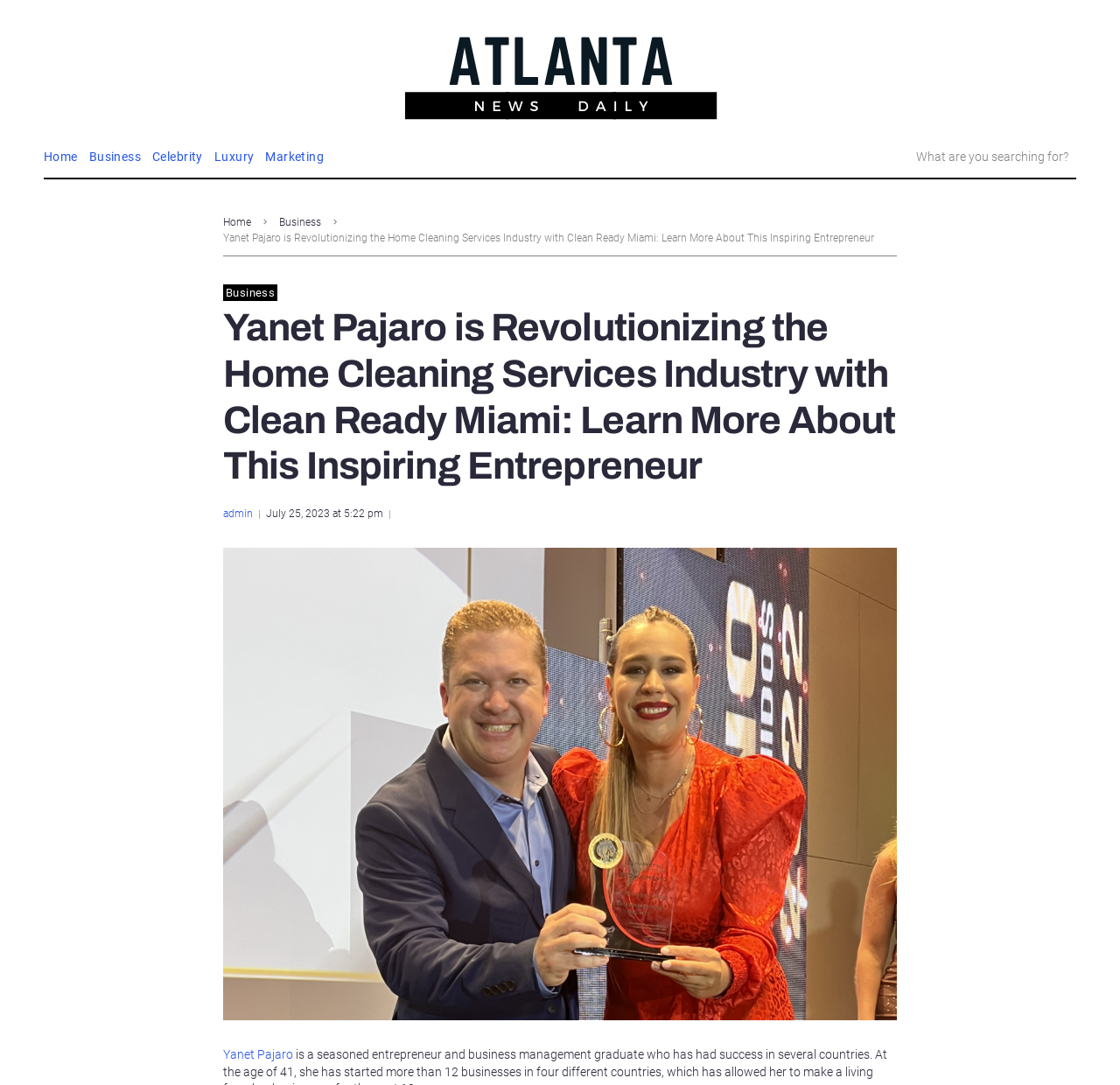Please locate the bounding box coordinates of the element that should be clicked to achieve the given instruction: "View store information".

None